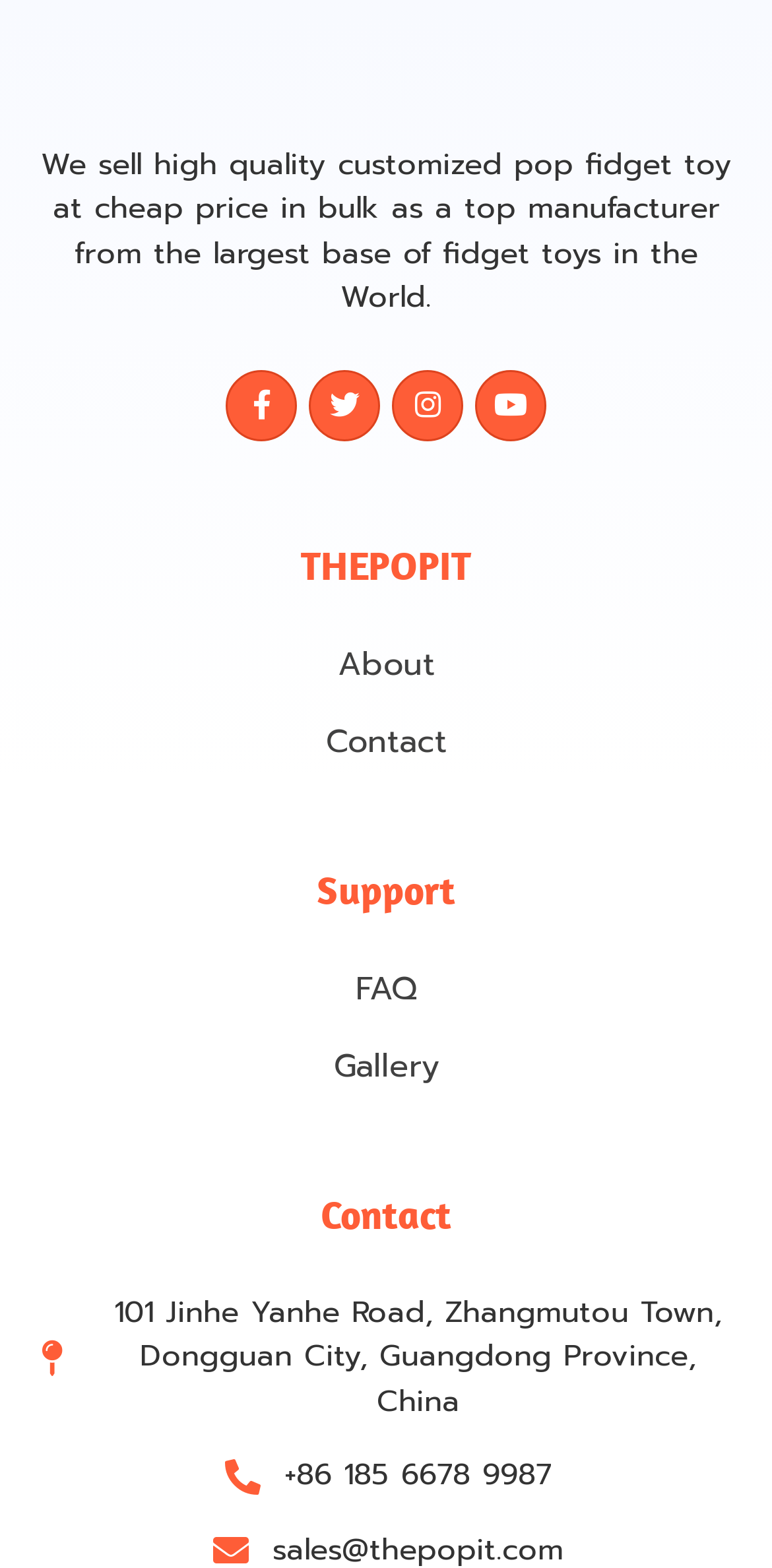Please locate the bounding box coordinates of the element that should be clicked to complete the given instruction: "View FAQ".

[0.038, 0.616, 0.962, 0.646]